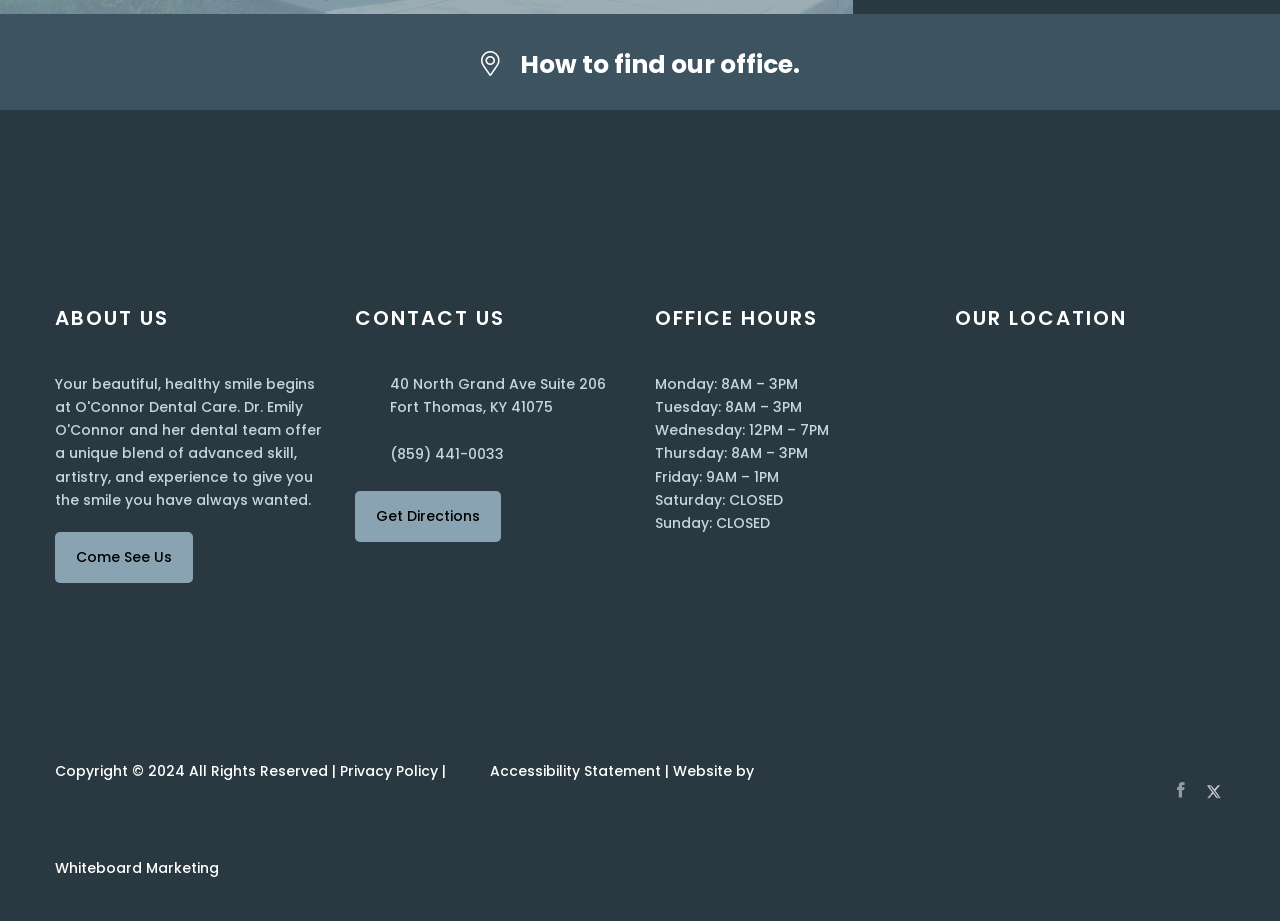What is the office address?
Give a detailed explanation using the information visible in the image.

I found the office address by looking at the link with the text '40 North Grand Ave Suite 206' which is located under the 'CONTACT US' heading.